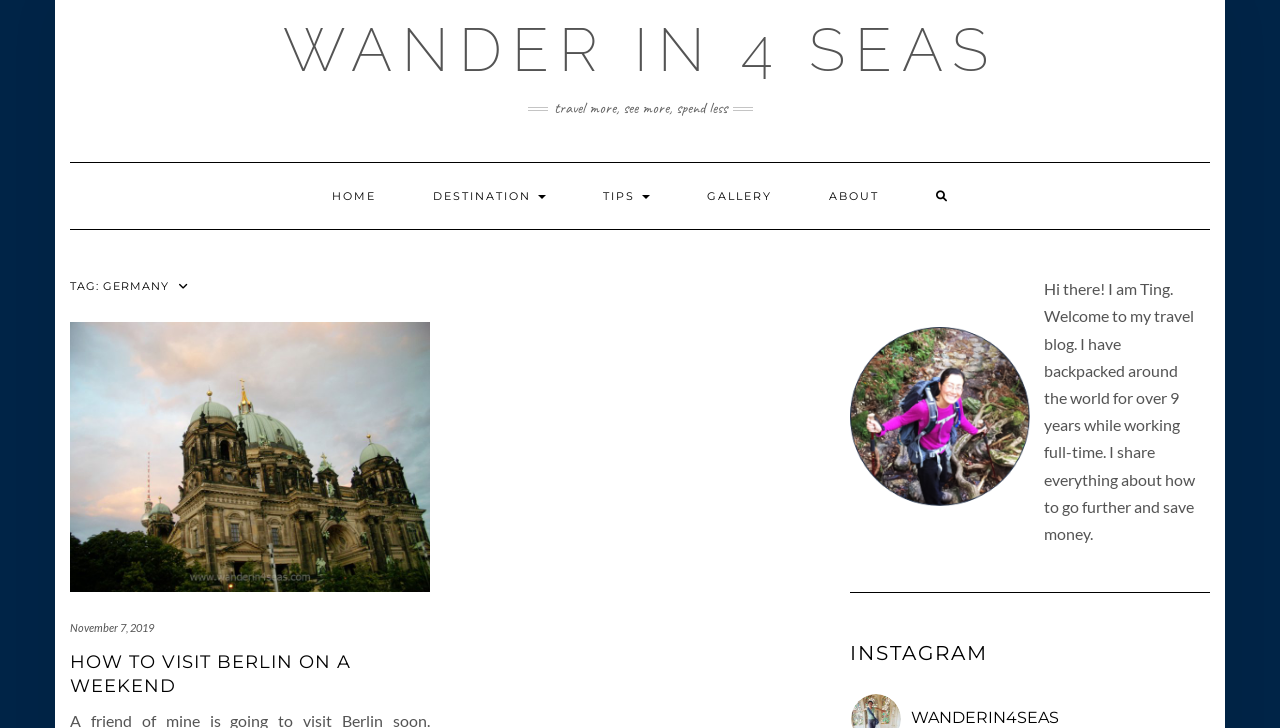Describe all the significant parts and information present on the webpage.

The webpage is about a travel blog focused on Germany, with the title "Wander in 4 Seas". At the top, there is a prominent link "WANDER IN 4 SEAS" followed by a tagline "travel more, see more, spend less". Below this, there is a main navigation menu with links to "HOME", "DESTINATION", "TIPS", "GALLERY", "ABOUT", and a search icon.

On the left side, there is a section with a heading "TAG: GERMANY" followed by a link to an article "How to visit berlin on a weekend" accompanied by an image. Below this, there is a date "November 7, 2019" and a heading "HOW TO VISIT BERLIN ON A WEEKEND" with a link to the same article.

On the right side, there is a figure with no description, and below it, a brief introduction to the author, Ting, who shares travel experiences and tips on the blog. At the bottom, there is a heading "INSTAGRAM" with no further details.

Overall, the webpage appears to be a travel blog with a focus on Germany, featuring articles, images, and a navigation menu to explore different sections of the site.